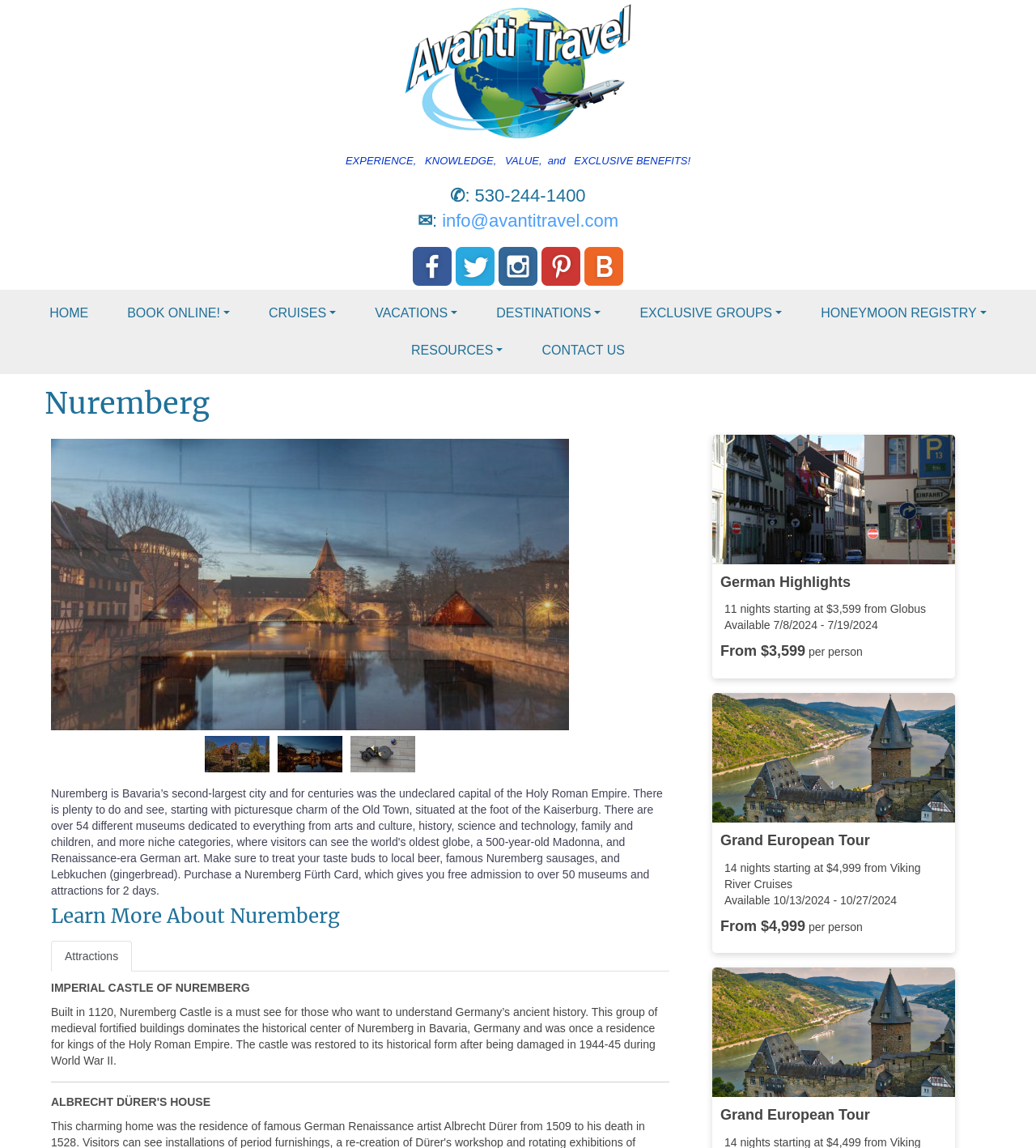Please answer the following question using a single word or phrase: 
What is the name of the castle mentioned in the attractions section?

Imperial Castle of Nuremberg